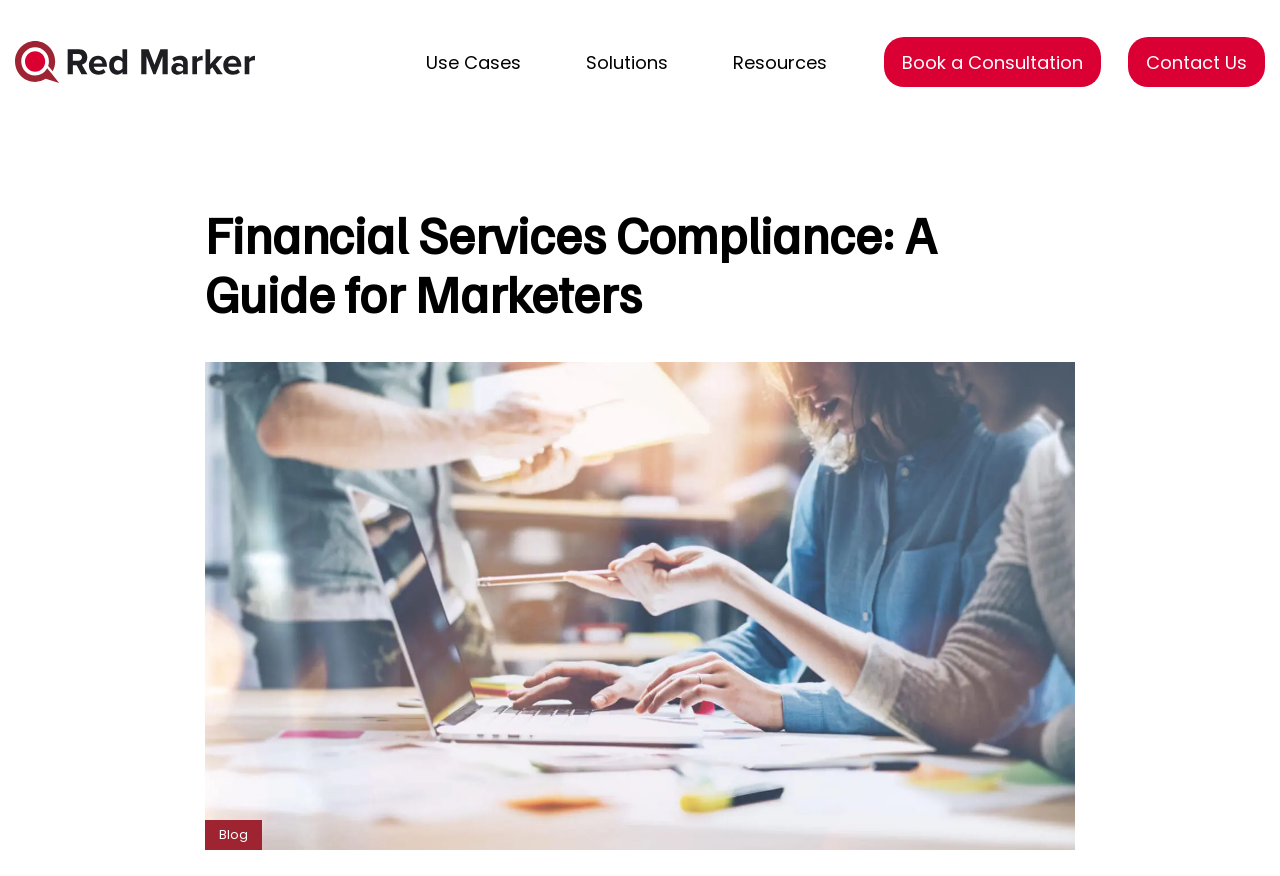Find and indicate the bounding box coordinates of the region you should select to follow the given instruction: "Read the 'Financial Services Compliance: A Guide for Marketers' article".

[0.16, 0.233, 0.84, 0.368]